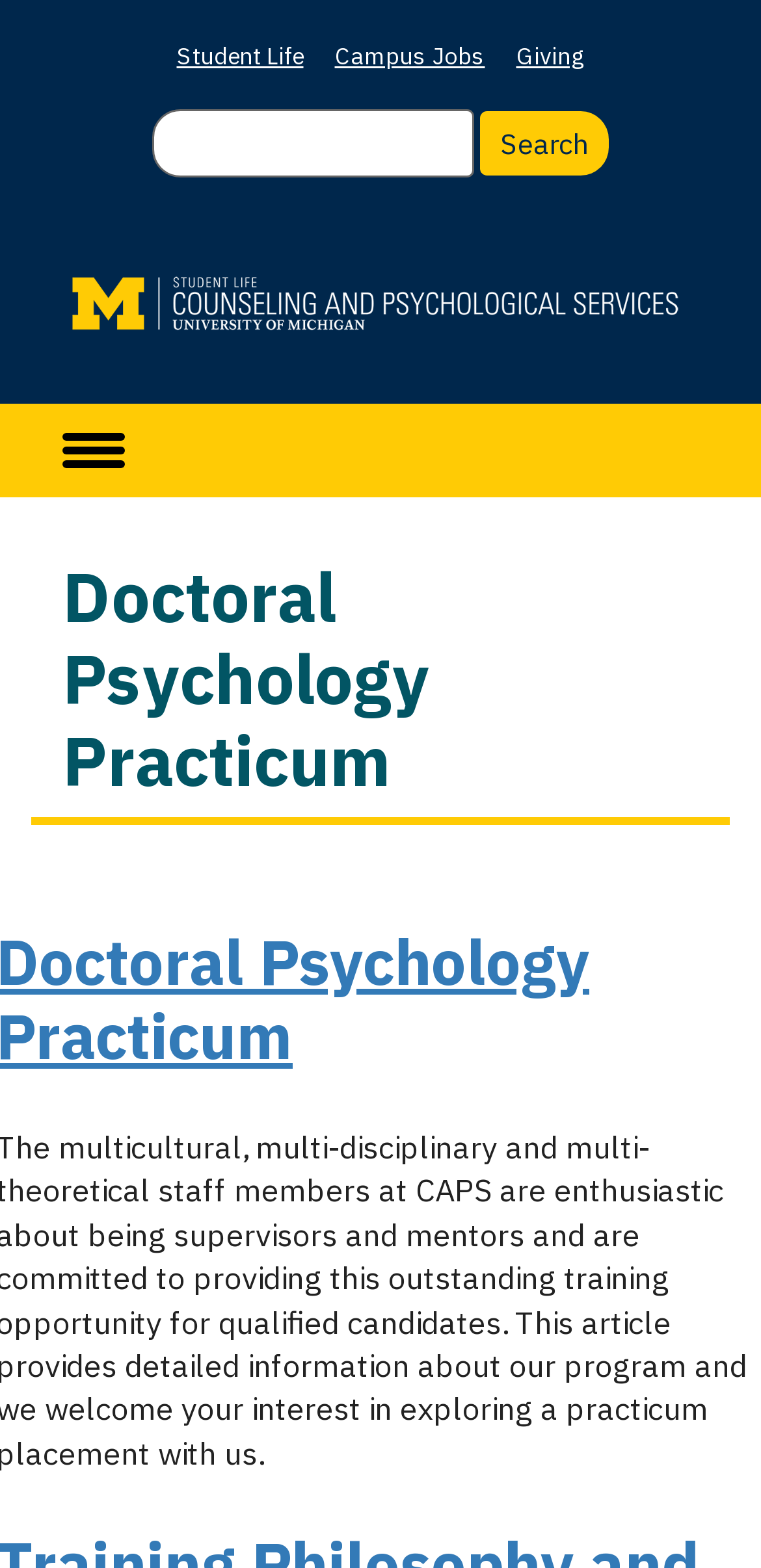What is the purpose of the 'Search' button?
Answer the question with as much detail as you can, using the image as a reference.

The 'Search' button is located next to a search box with a label 'Search:' and a static text 'Search'. This suggests that the button is used to initiate a search query on the website.